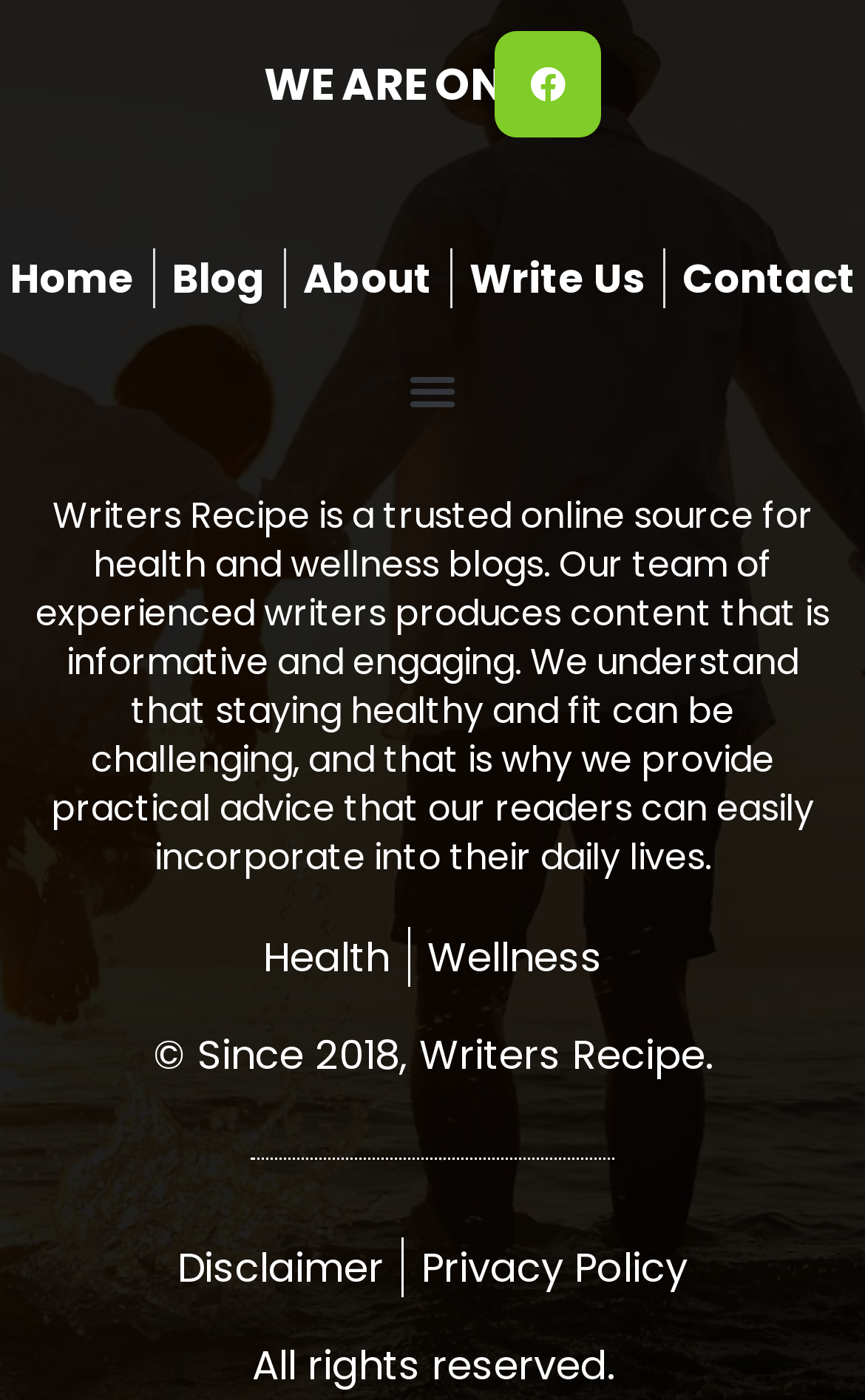Pinpoint the bounding box coordinates of the element to be clicked to execute the instruction: "Visit Contact page".

[0.788, 0.178, 0.988, 0.221]